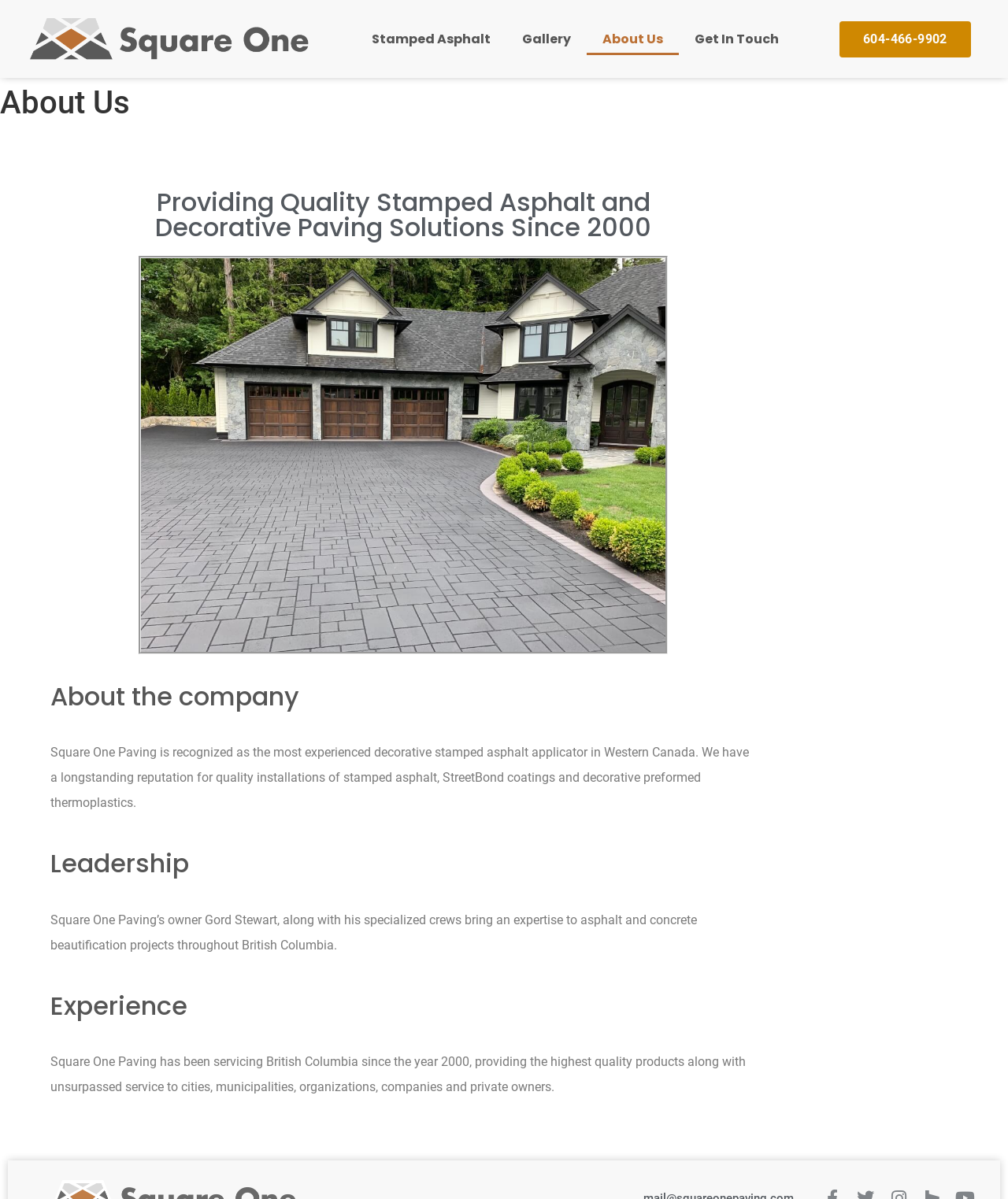Please locate the UI element described by "Get in Touch" and provide its bounding box coordinates.

[0.674, 0.019, 0.789, 0.046]